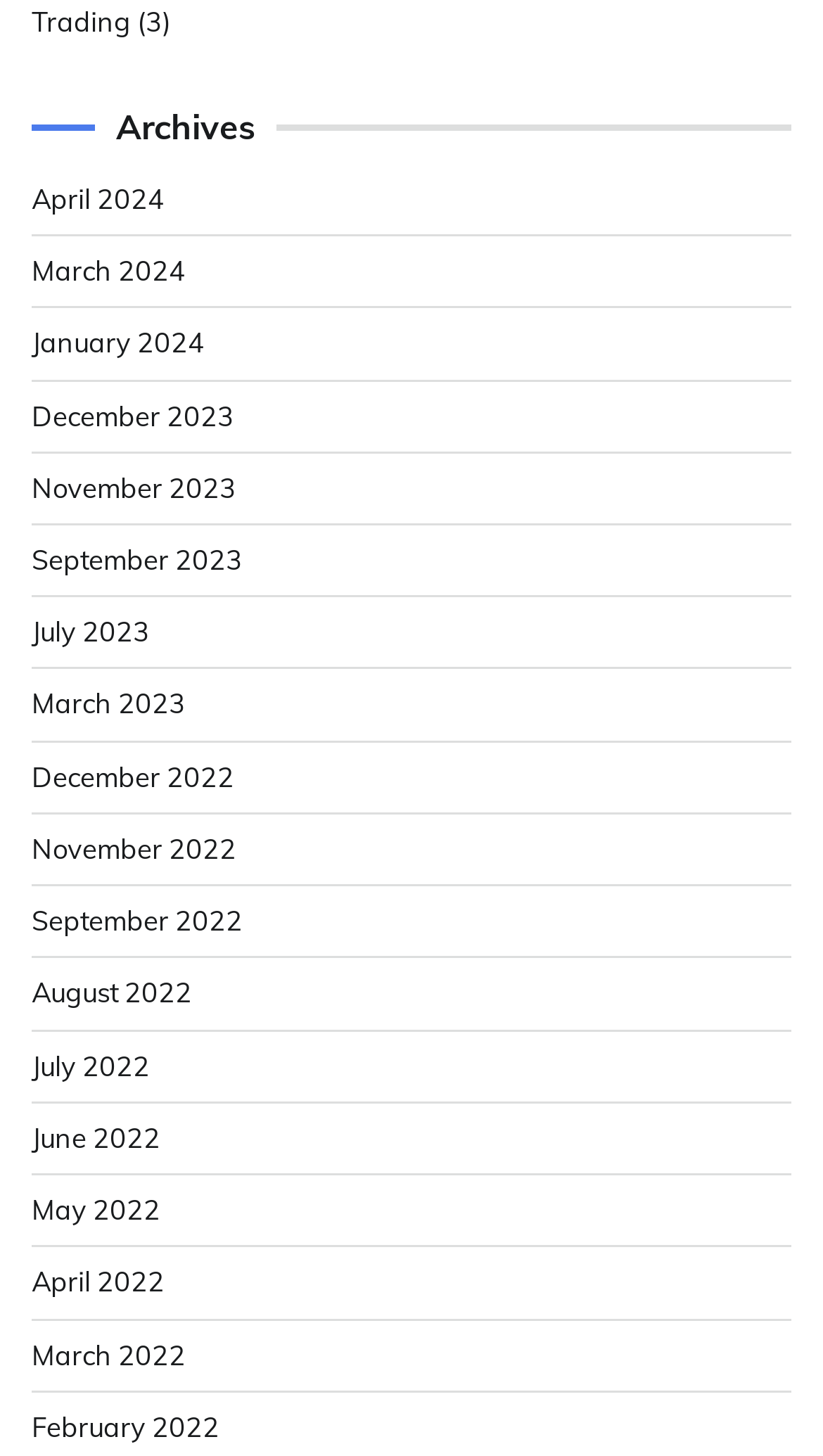Answer in one word or a short phrase: 
How many links are there on the webpage?

20